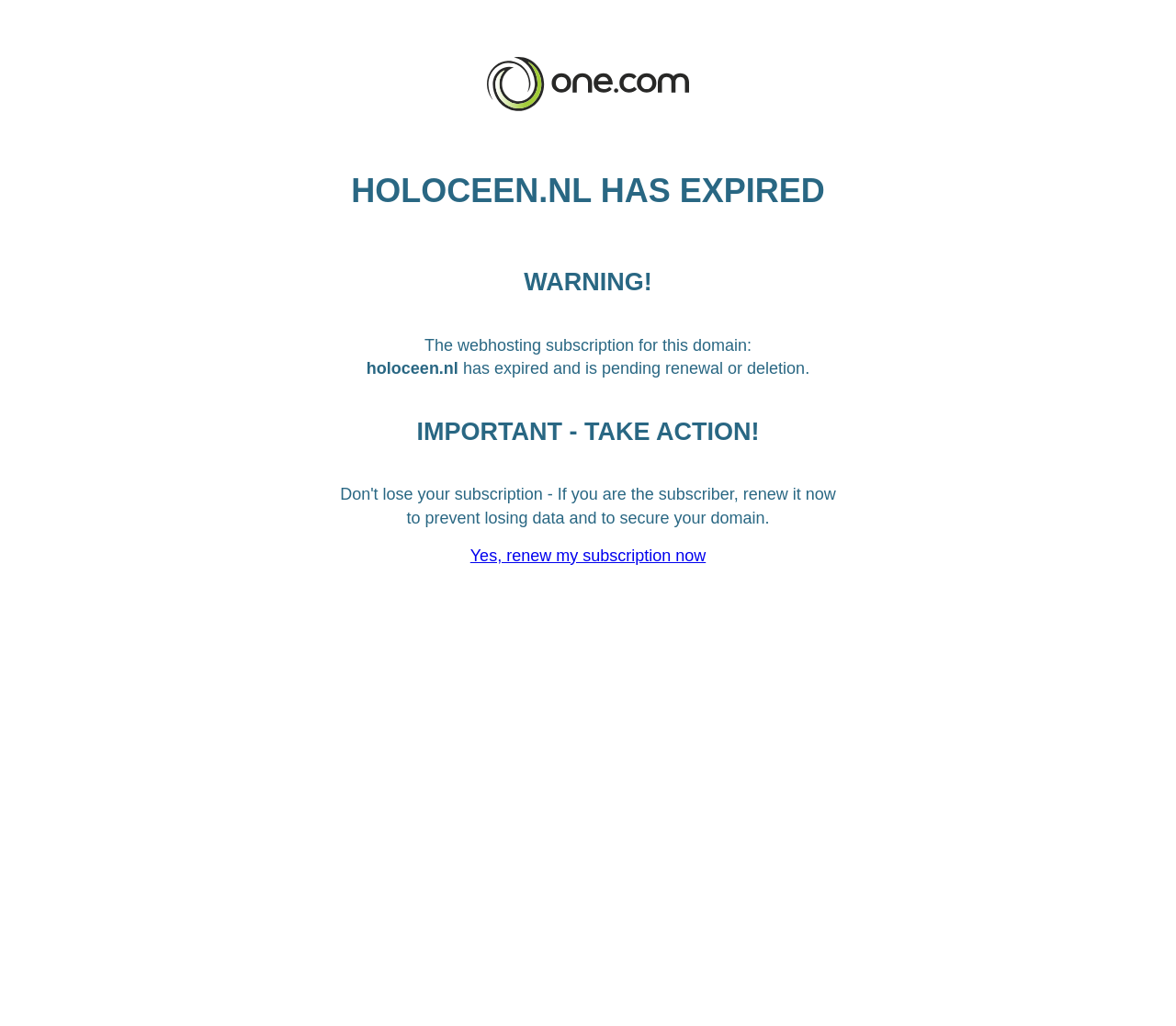What action is recommended?
Carefully analyze the image and provide a thorough answer to the question.

The webpage has a heading 'IMPORTANT - TAKE ACTION!' and a link 'Yes, renew my subscription now', which suggests that the recommended action is to renew the subscription.